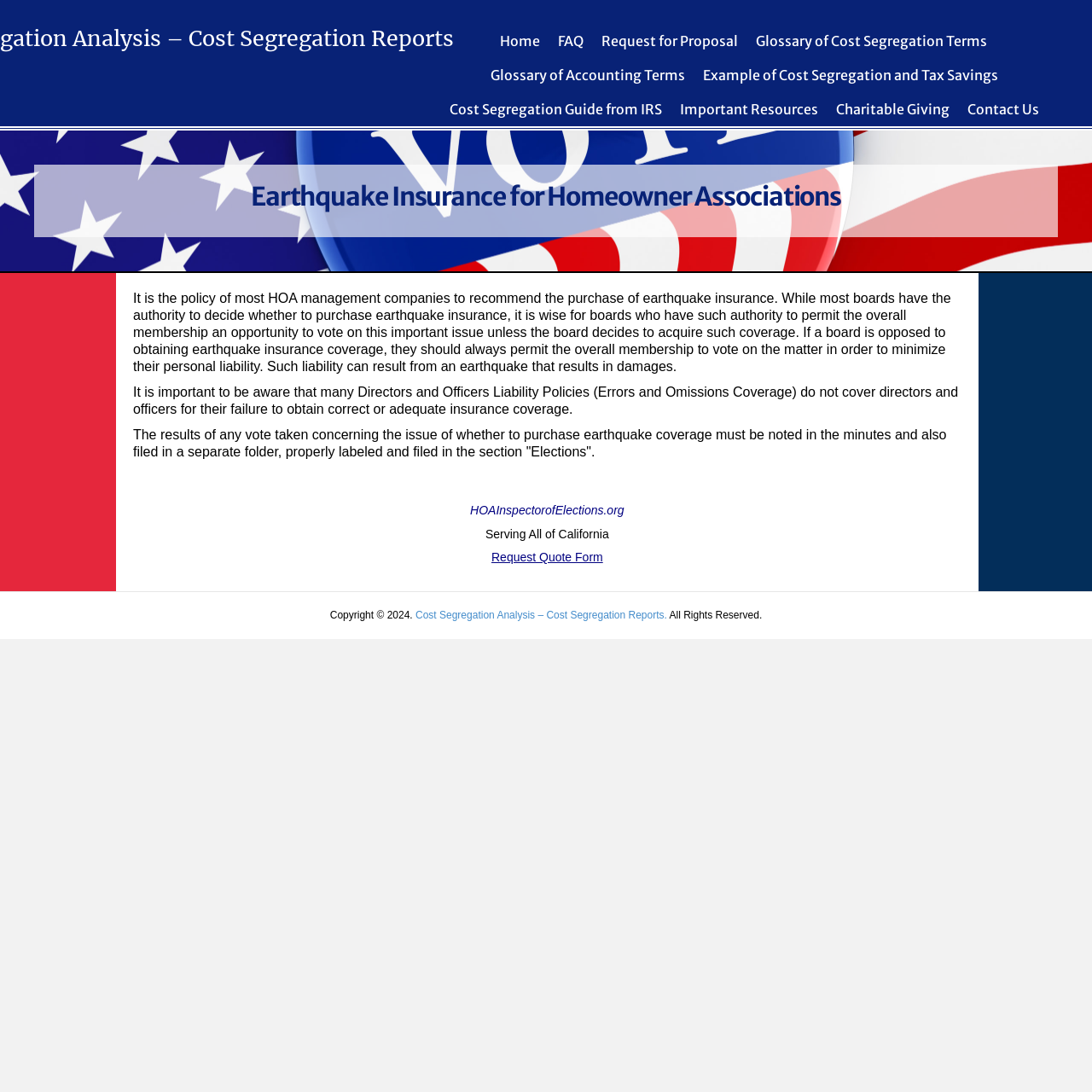Answer the question below with a single word or a brief phrase: 
Where should the results of the vote on earthquake coverage be filed?

Separate folder labeled 'Elections'